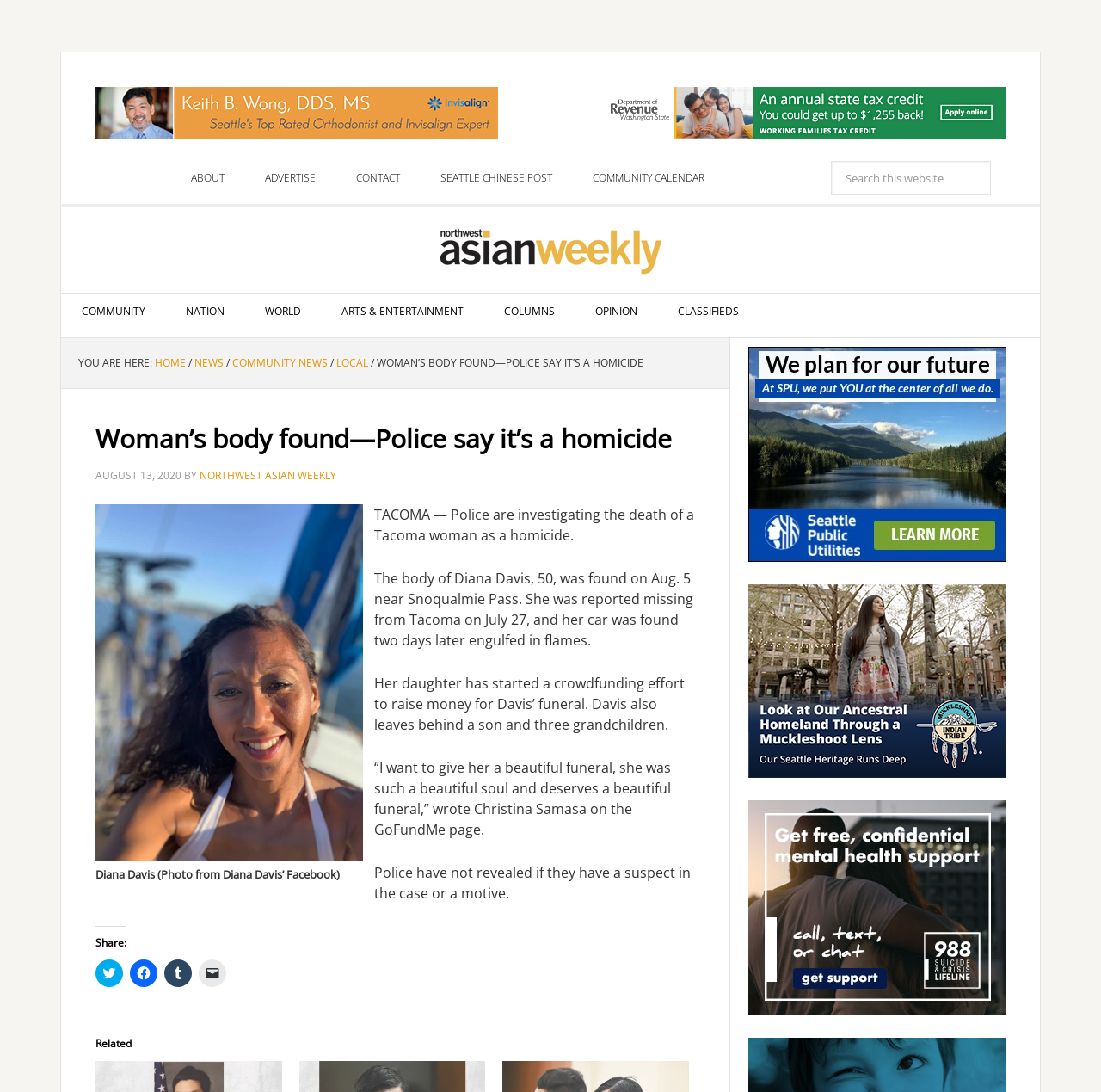Given the element description, predict the bounding box coordinates in the format (top-left x, top-left y, bottom-right x, bottom-right y). Make sure all values are between 0 and 1. Here is the element description: name="s" placeholder="Search this website"

[0.755, 0.147, 0.9, 0.179]